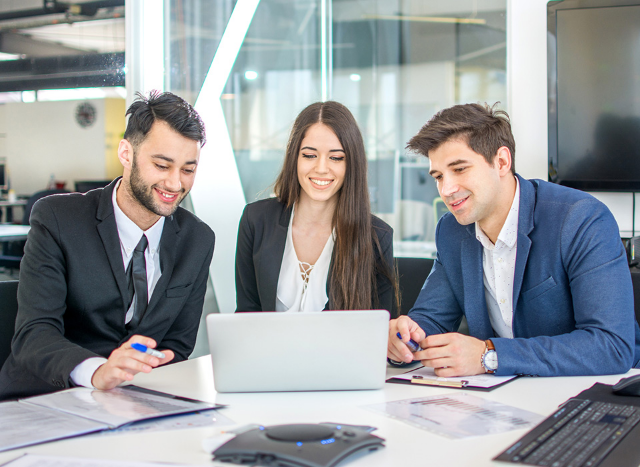What is the man on the left holding?
Analyze the image and provide a thorough answer to the question.

According to the caption, the man on the left is holding a blue pen, suggesting that he is taking notes or highlighting key points during the discussion.